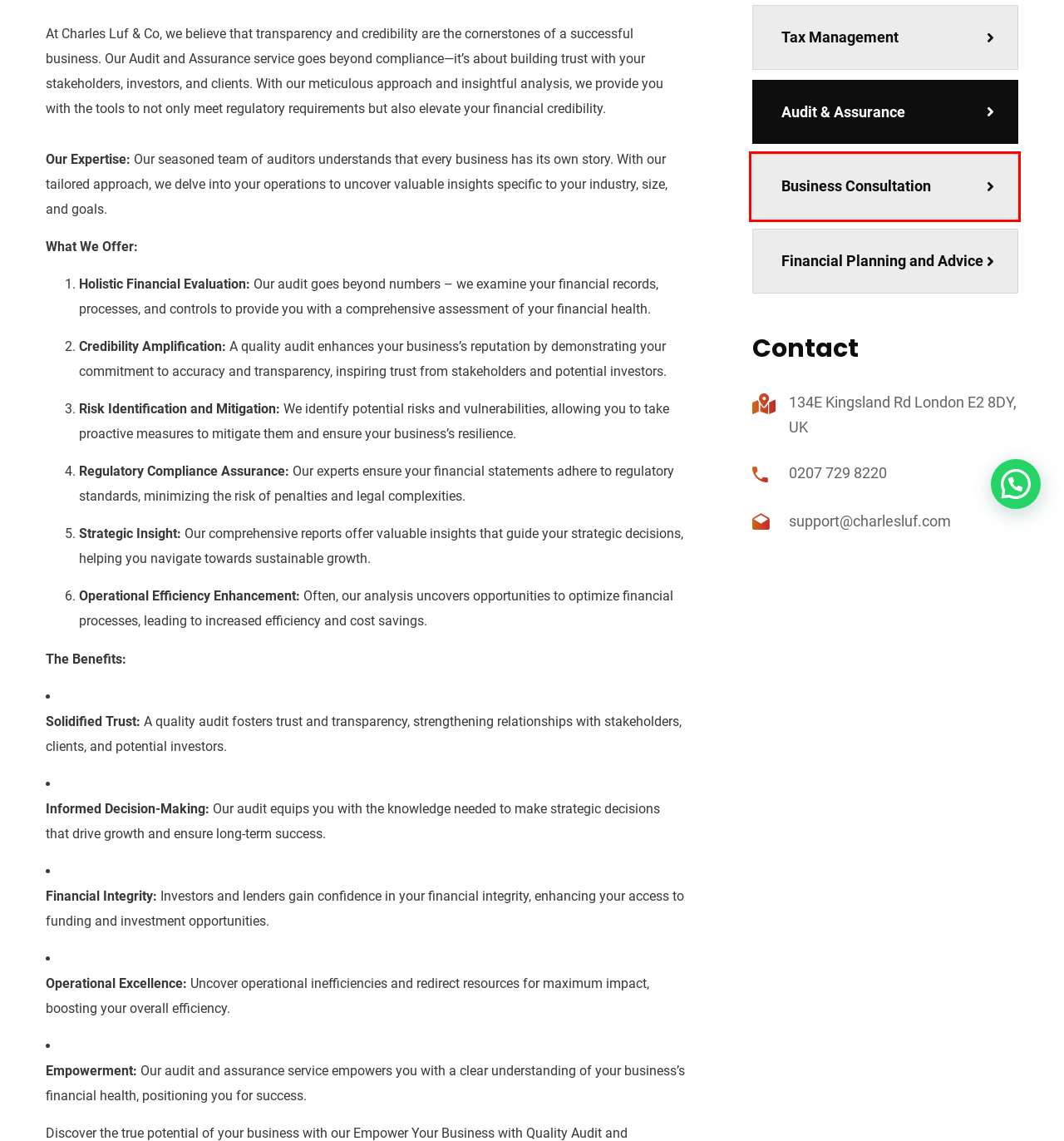Examine the screenshot of a webpage with a red bounding box around a UI element. Your task is to identify the webpage description that best corresponds to the new webpage after clicking the specified element. The given options are:
A. Contact – Charles Luf & Co
B. Business Consultation – Charles Luf & Co
C. Services v.1 – Charles Luf & Co
D. Charles Luf & Co – Accountants, Tax Audit, Business , Wealth and Financial Advisers
E. Tax  Management – Charles Luf & Co
F. Financial Planning and Advice – Charles Luf & Co
G. Blog Standard – Charles Luf & Co
H. Accounting Solutions – Charles Luf & Co

B